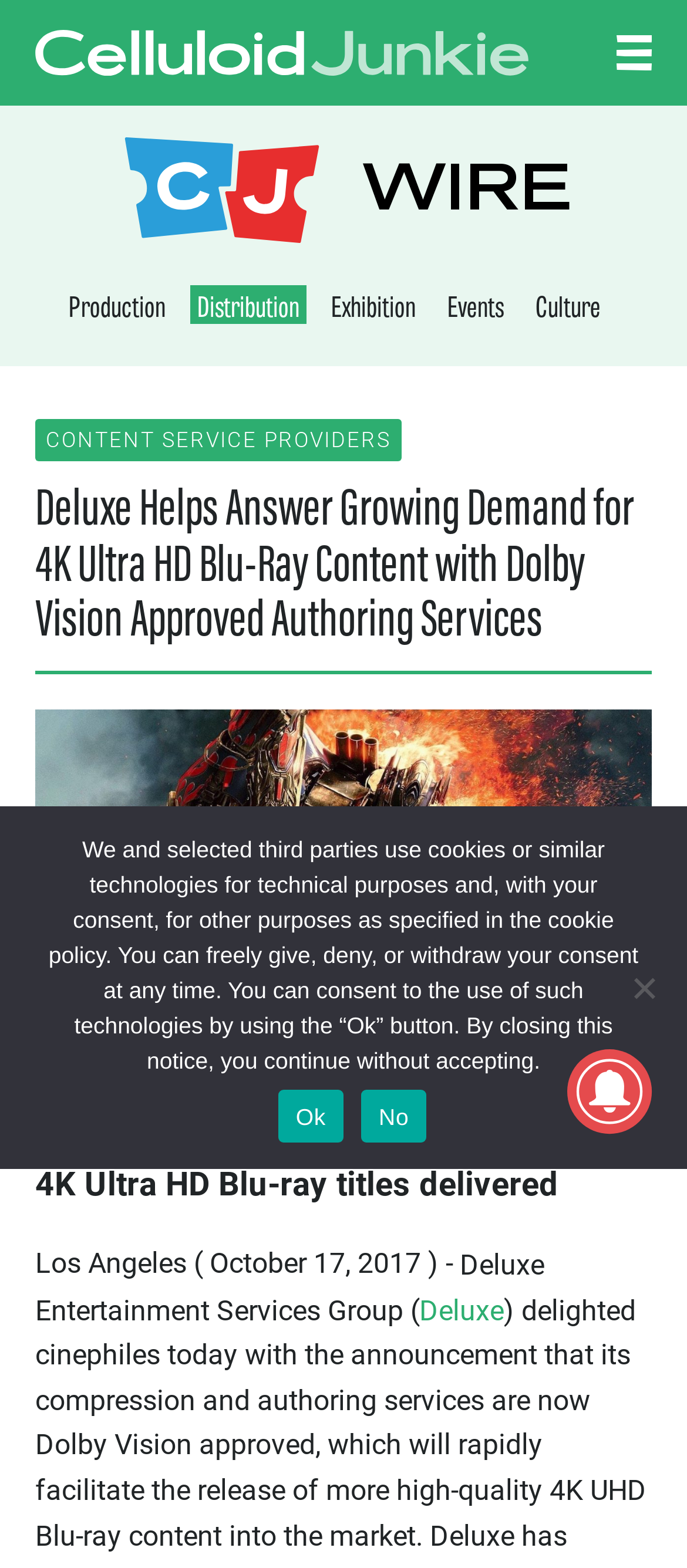Identify the coordinates of the bounding box for the element described below: "Culture". Return the coordinates as four float numbers between 0 and 1: [left, top, right, bottom].

[0.779, 0.188, 0.874, 0.208]